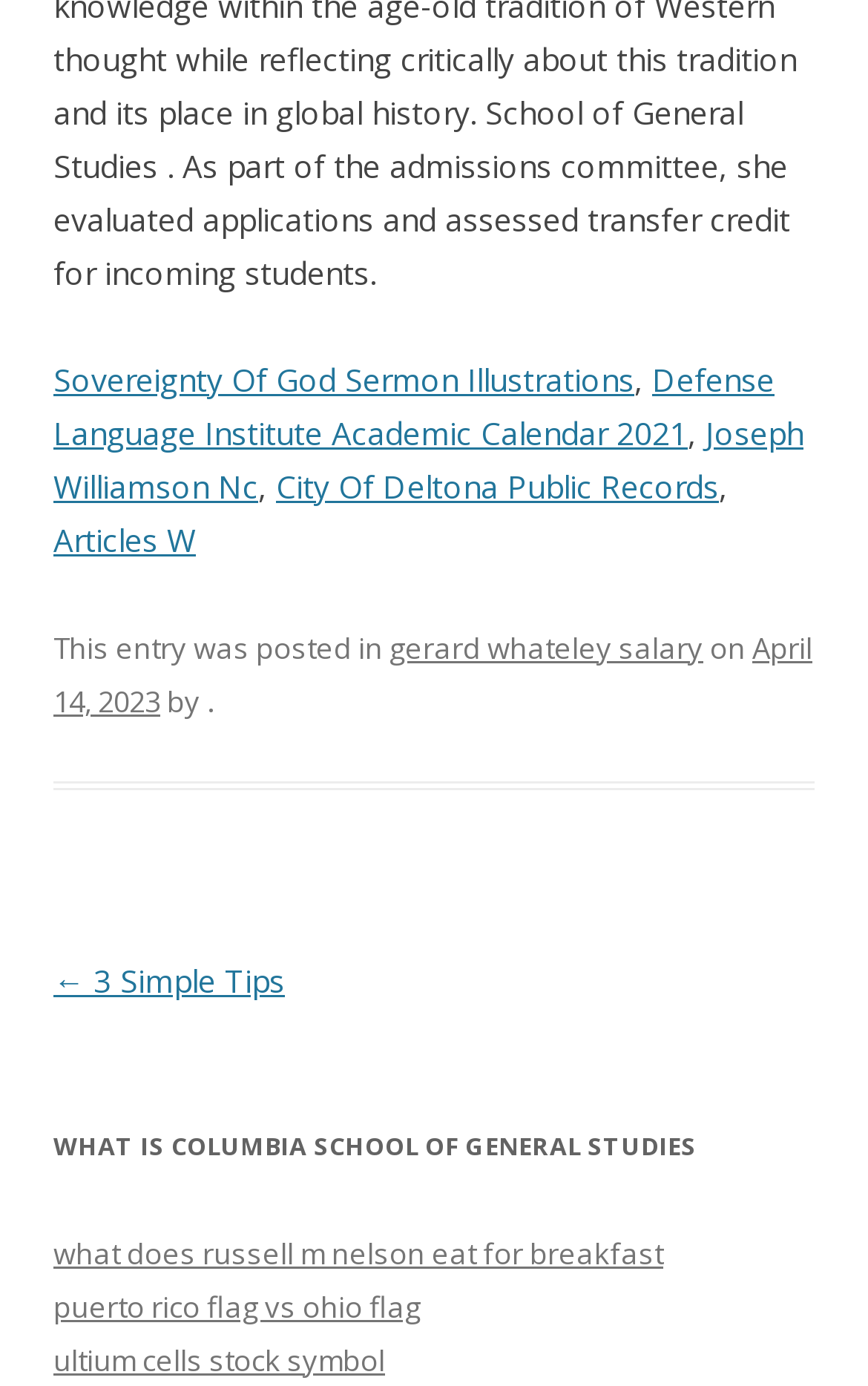Pinpoint the bounding box coordinates of the area that should be clicked to complete the following instruction: "Visit Defense Language Institute Academic Calendar 2021". The coordinates must be given as four float numbers between 0 and 1, i.e., [left, top, right, bottom].

[0.062, 0.258, 0.892, 0.327]